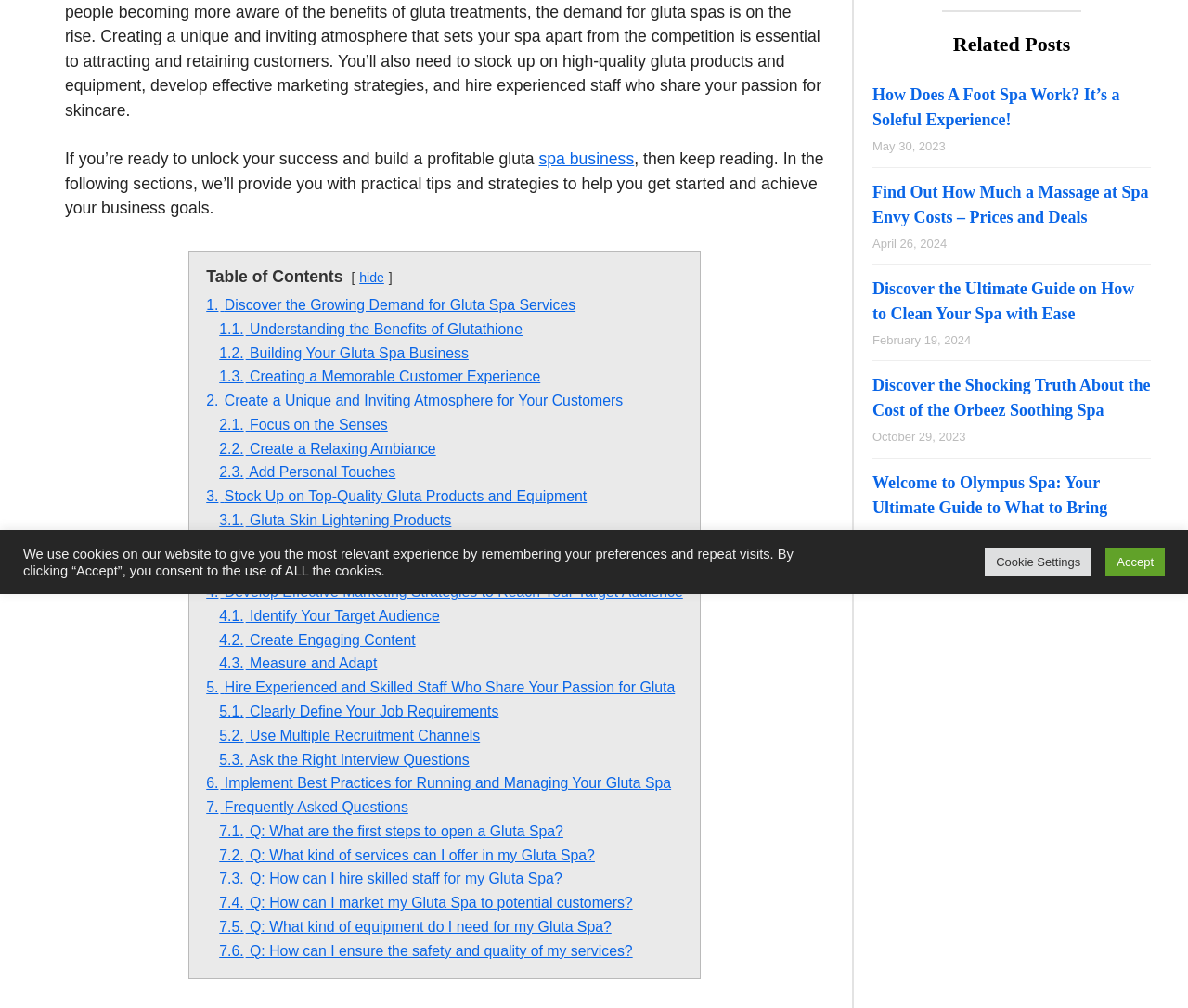For the following element description, predict the bounding box coordinates in the format (top-left x, top-left y, bottom-right x, bottom-right y). All values should be floating point numbers between 0 and 1. Description: 7. Frequently Asked Questions

[0.174, 0.793, 0.344, 0.809]